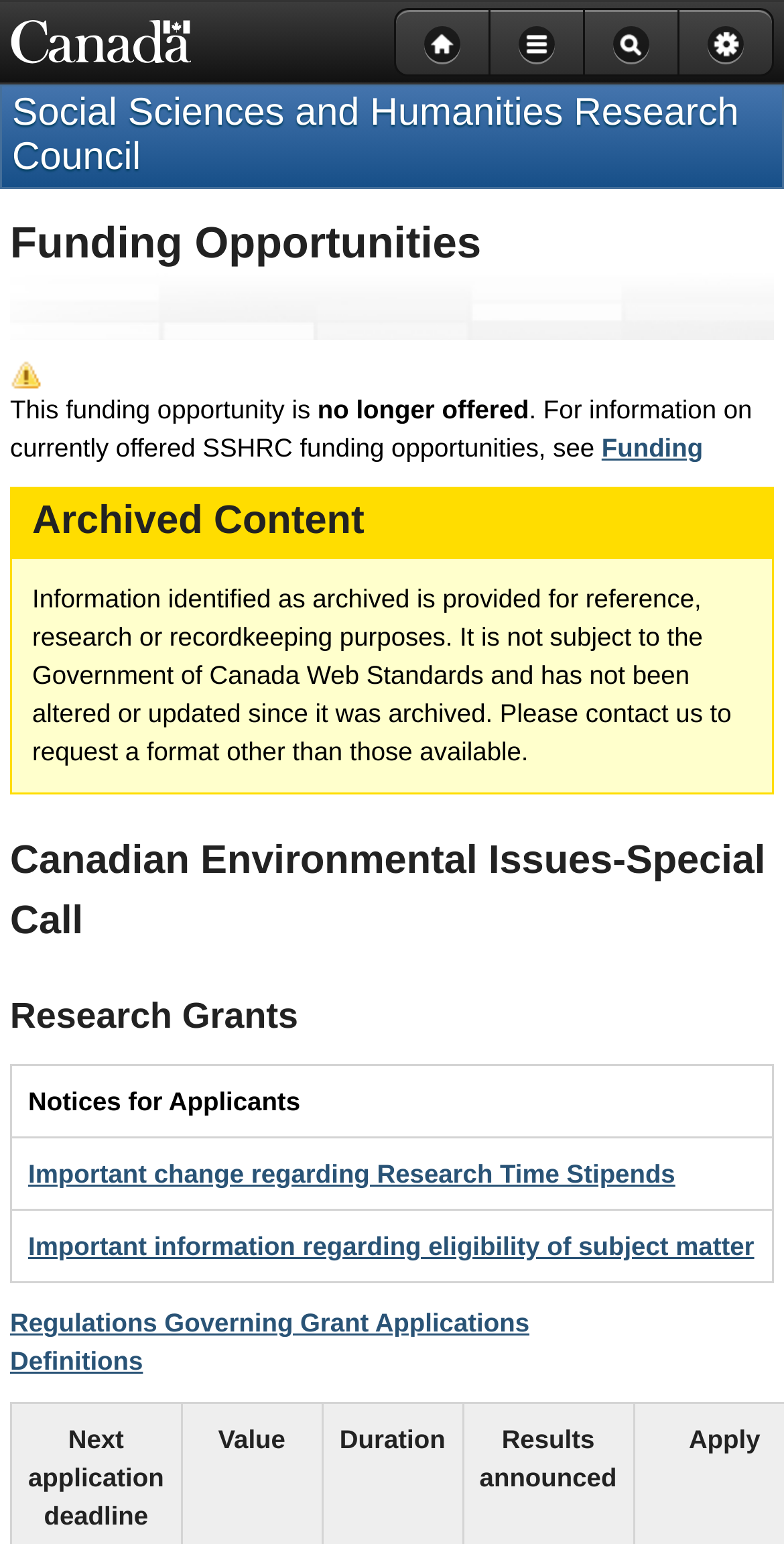What is the purpose of this webpage?
Look at the image and construct a detailed response to the question.

Based on the webpage content, it appears to be a webpage for the Social Sciences and Humanities Research Council, providing information on funding opportunities, specifically the Canadian Environmental Issues-Special Call. The webpage contains links to funding opportunities, regulations, and definitions, indicating that its purpose is to provide resources and information for researchers and applicants.